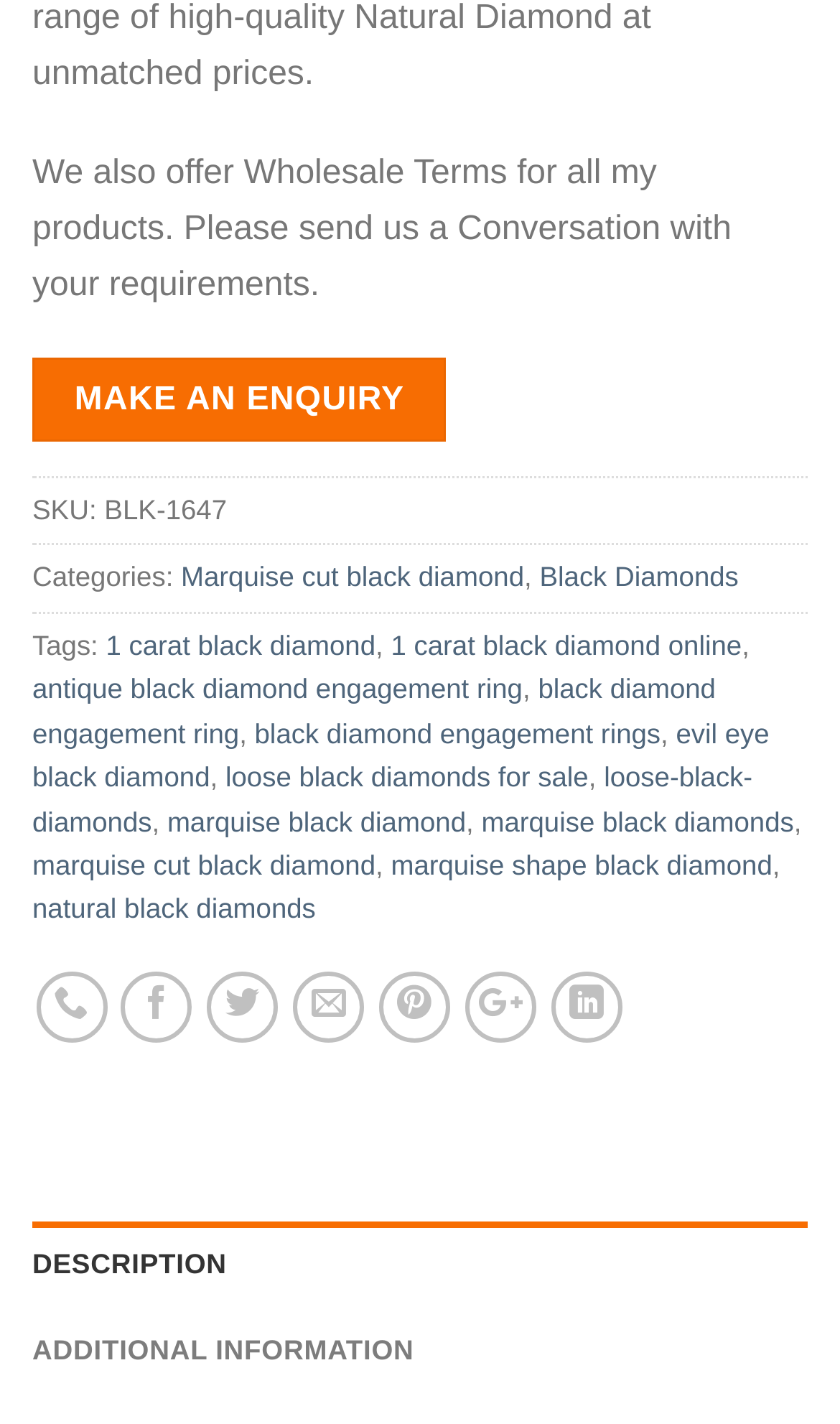Find the bounding box coordinates for the UI element whose description is: "evil eye black diamond". The coordinates should be four float numbers between 0 and 1, in the format [left, top, right, bottom].

[0.038, 0.503, 0.916, 0.557]